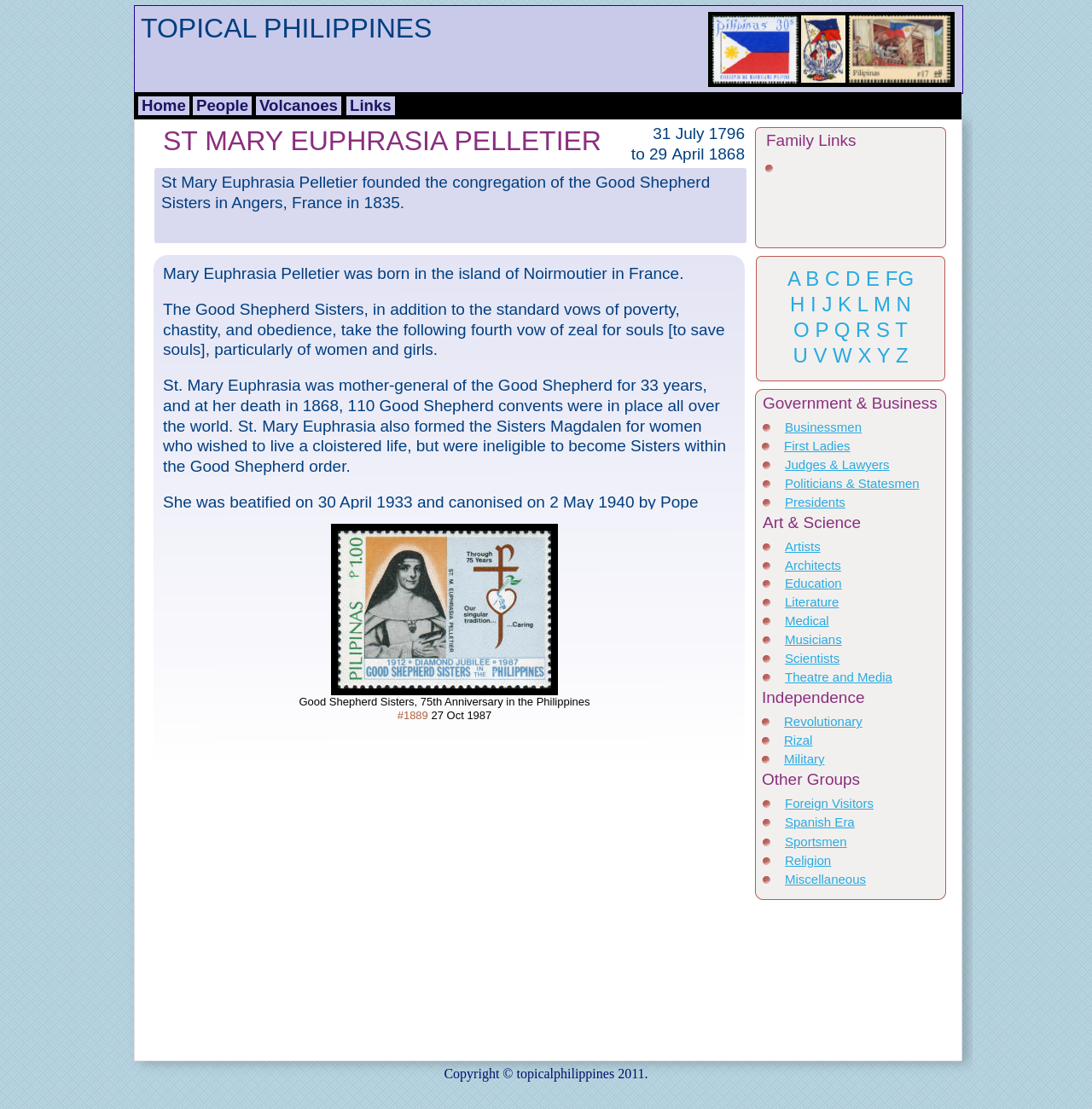Answer briefly with one word or phrase:
What is the name of the Sisters formed by St. Mary Euphrasia for women who wished to live a cloistered life?

Sisters Magdalen